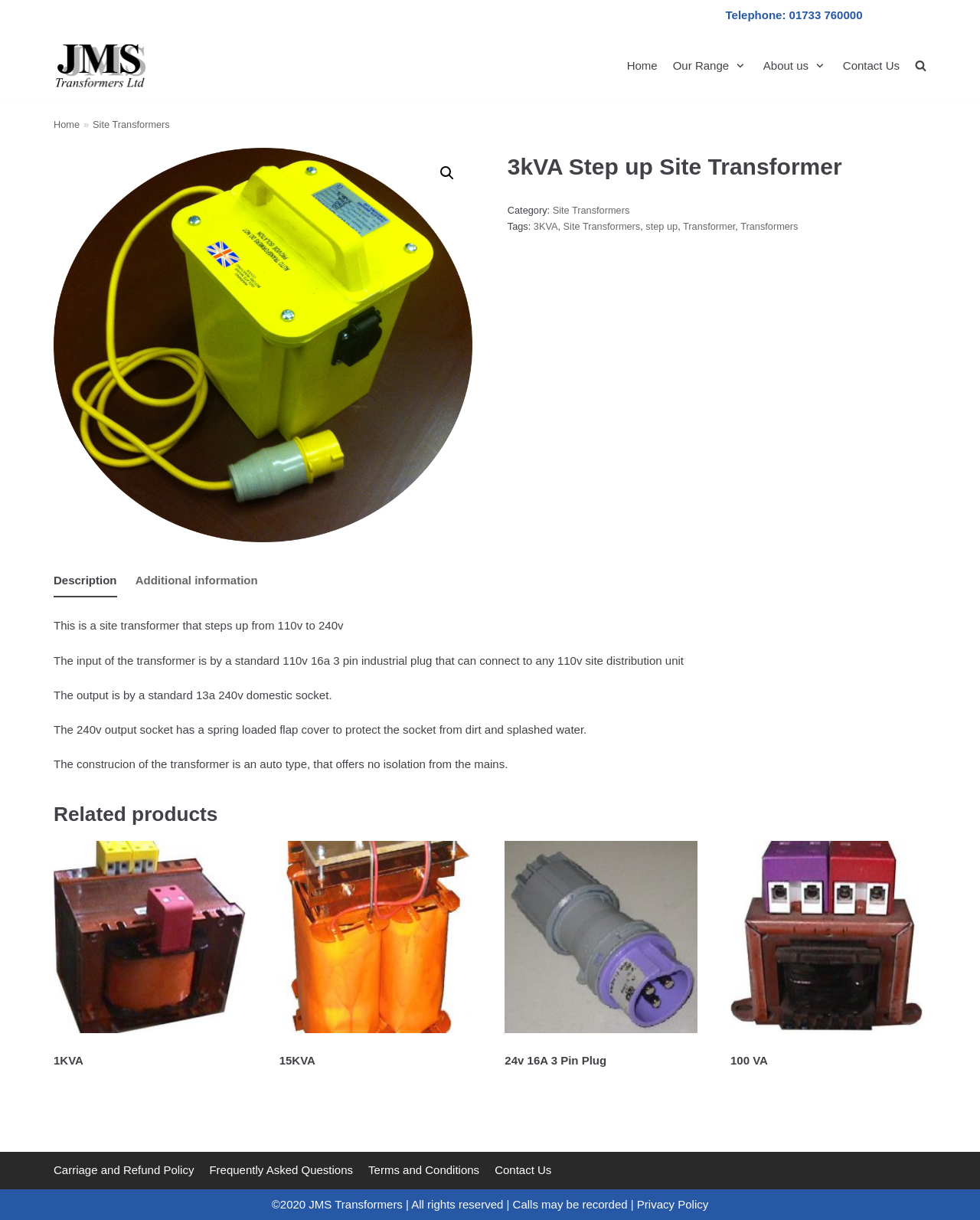Identify the bounding box for the UI element described as: "Carriage and Refund Policy". Ensure the coordinates are four float numbers between 0 and 1, formatted as [left, top, right, bottom].

[0.055, 0.952, 0.198, 0.967]